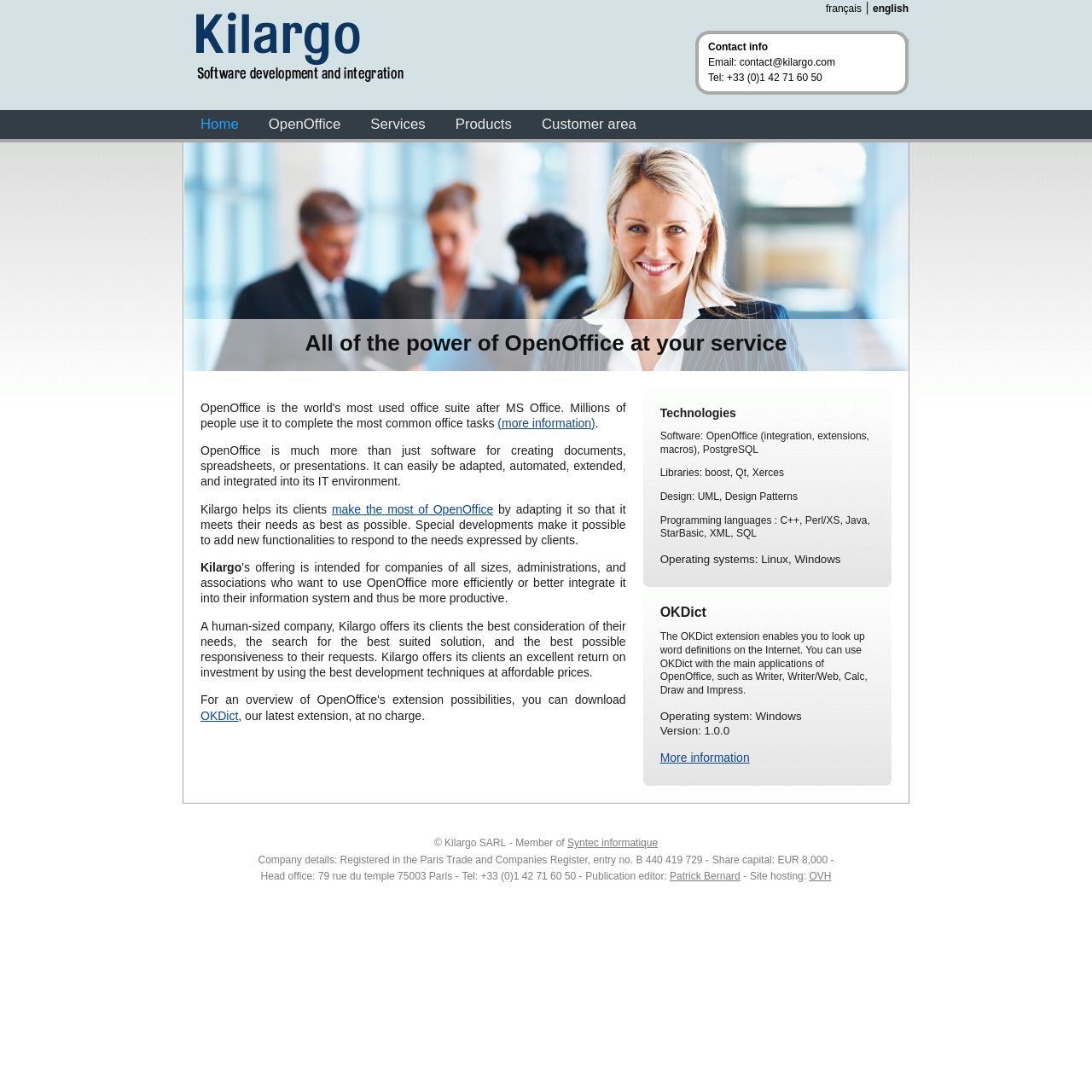Identify the bounding box coordinates for the UI element mentioned here: "make the most of OpenOffice". Provide the coordinates as four float values between 0 and 1, i.e., [left, top, right, bottom].

[0.304, 0.46, 0.452, 0.472]